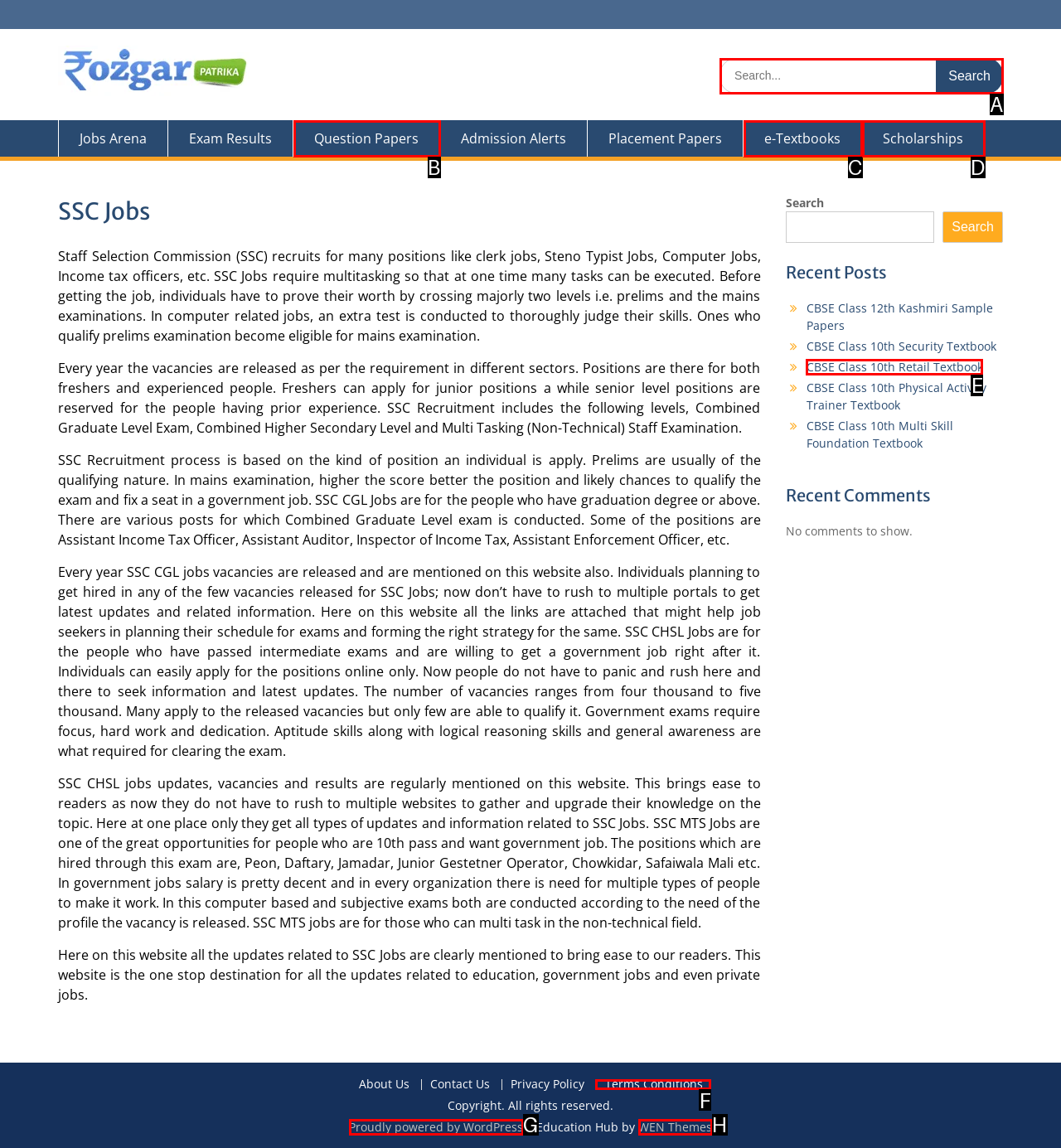Pick the option that best fits the description: Proudly powered by WordPress. Reply with the letter of the matching option directly.

G